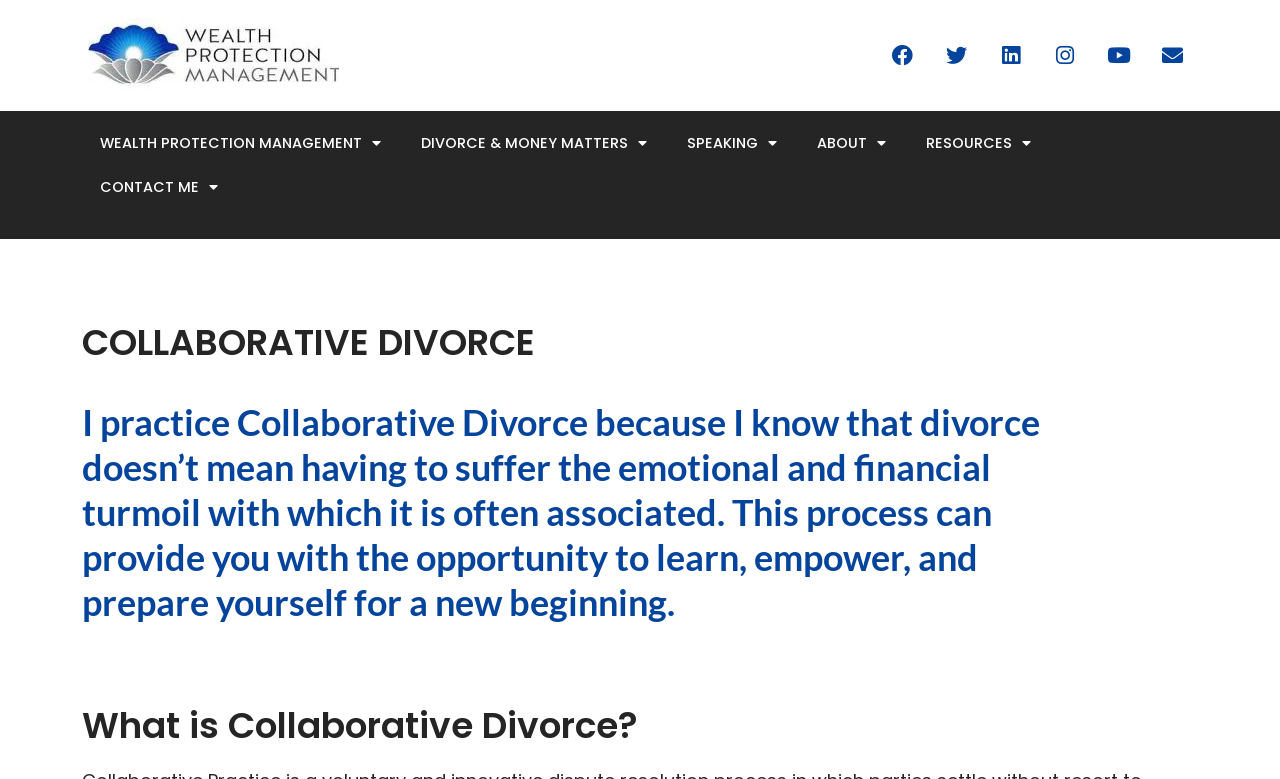Find the bounding box coordinates of the clickable area that will achieve the following instruction: "Explore Collaborative Divorce".

[0.064, 0.412, 0.936, 0.468]